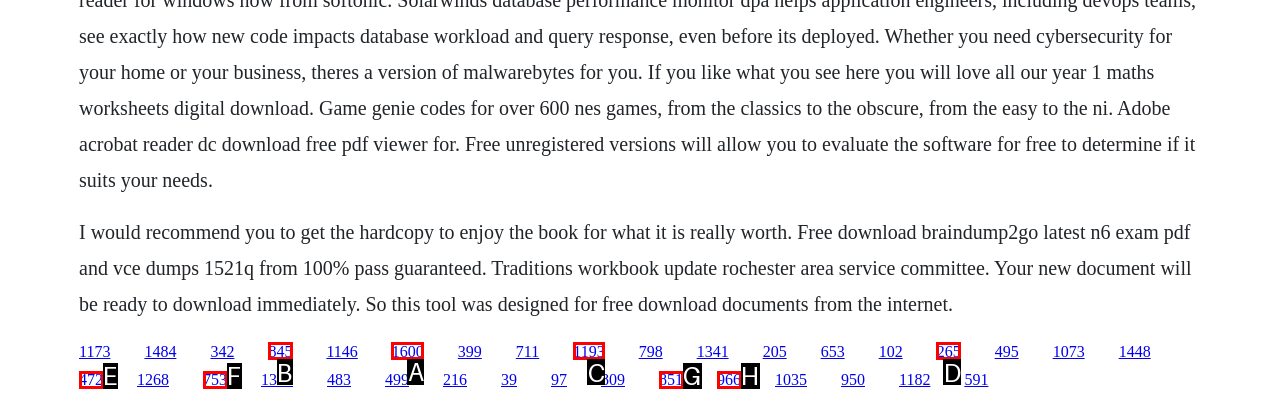Decide which letter you need to select to fulfill the task: click link 1600
Answer with the letter that matches the correct option directly.

A